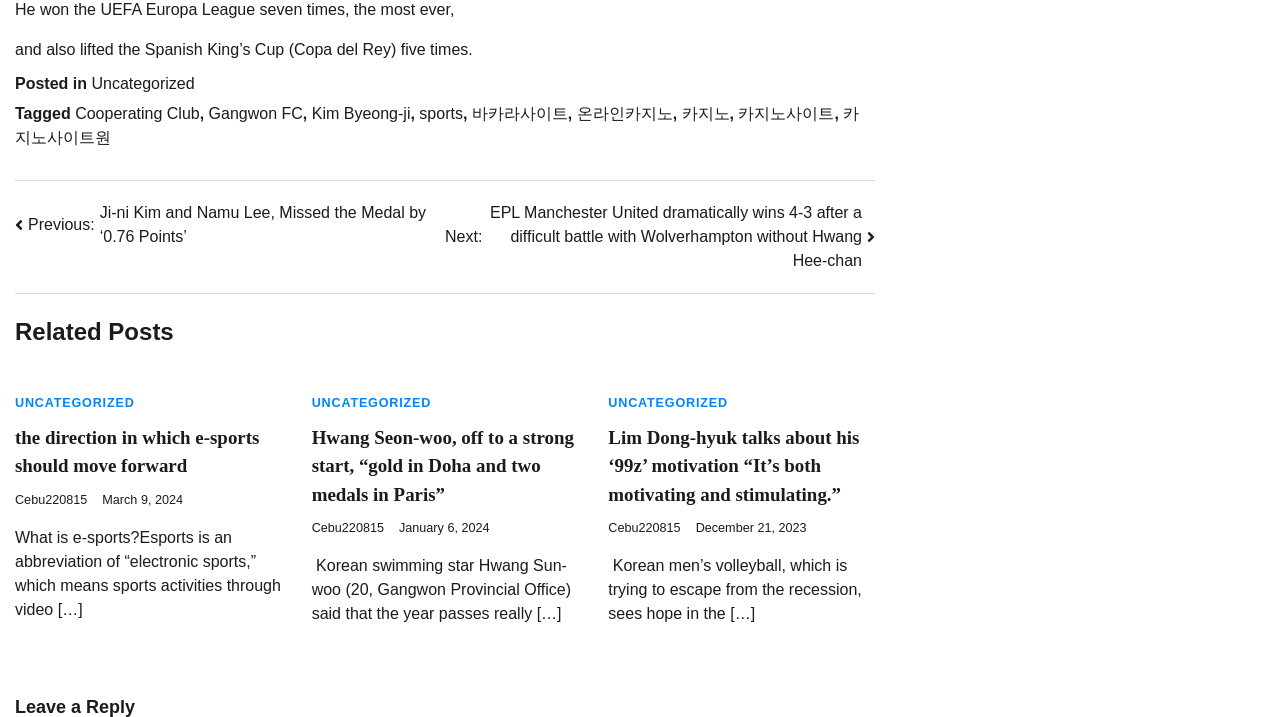What is the name of the Korean men’s volleyball player mentioned? Analyze the screenshot and reply with just one word or a short phrase.

Lim Dong-hyuk